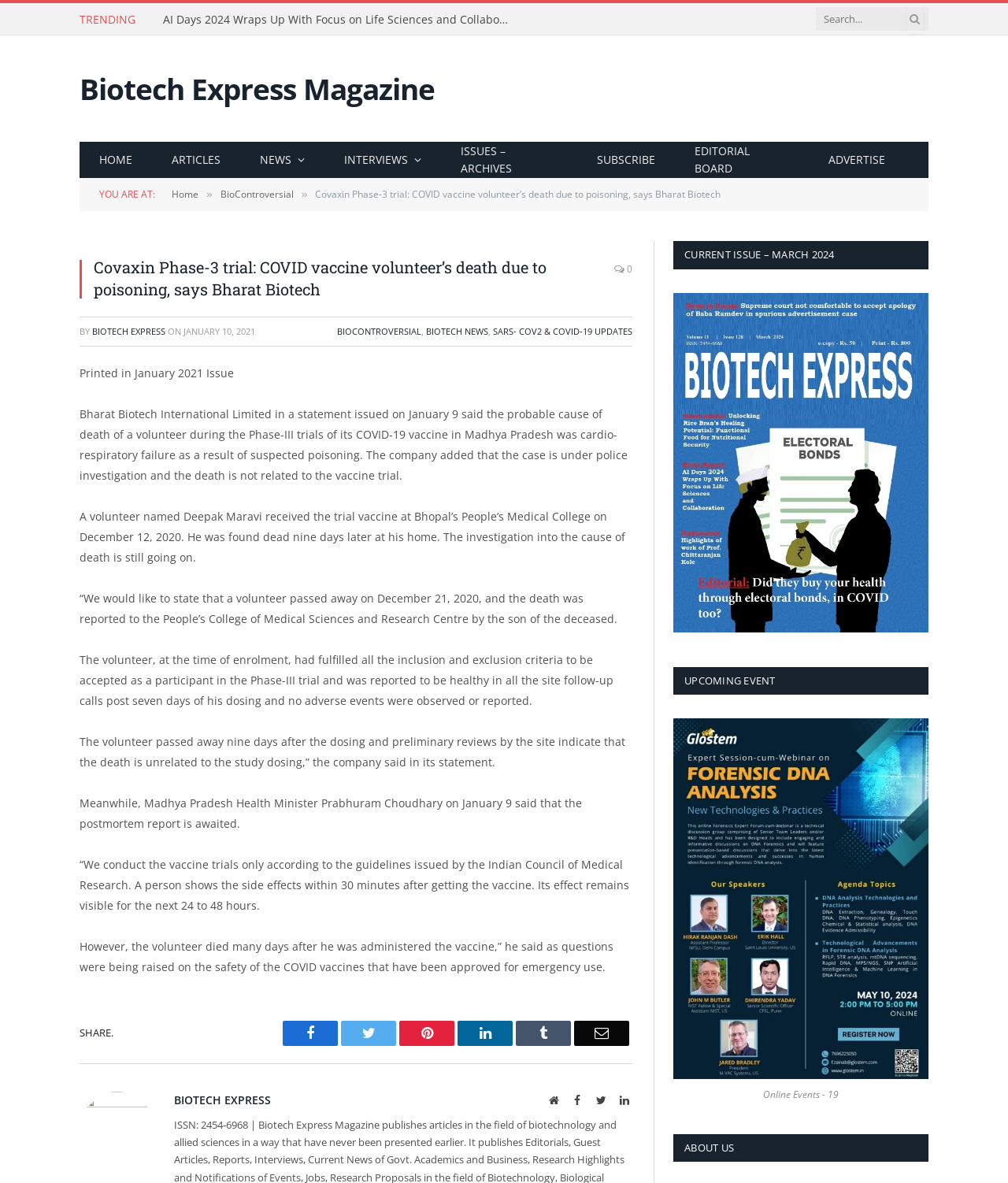Please give a concise answer to this question using a single word or phrase: 
What is the name of the company mentioned in the article?

Bharat Biotech International Limited